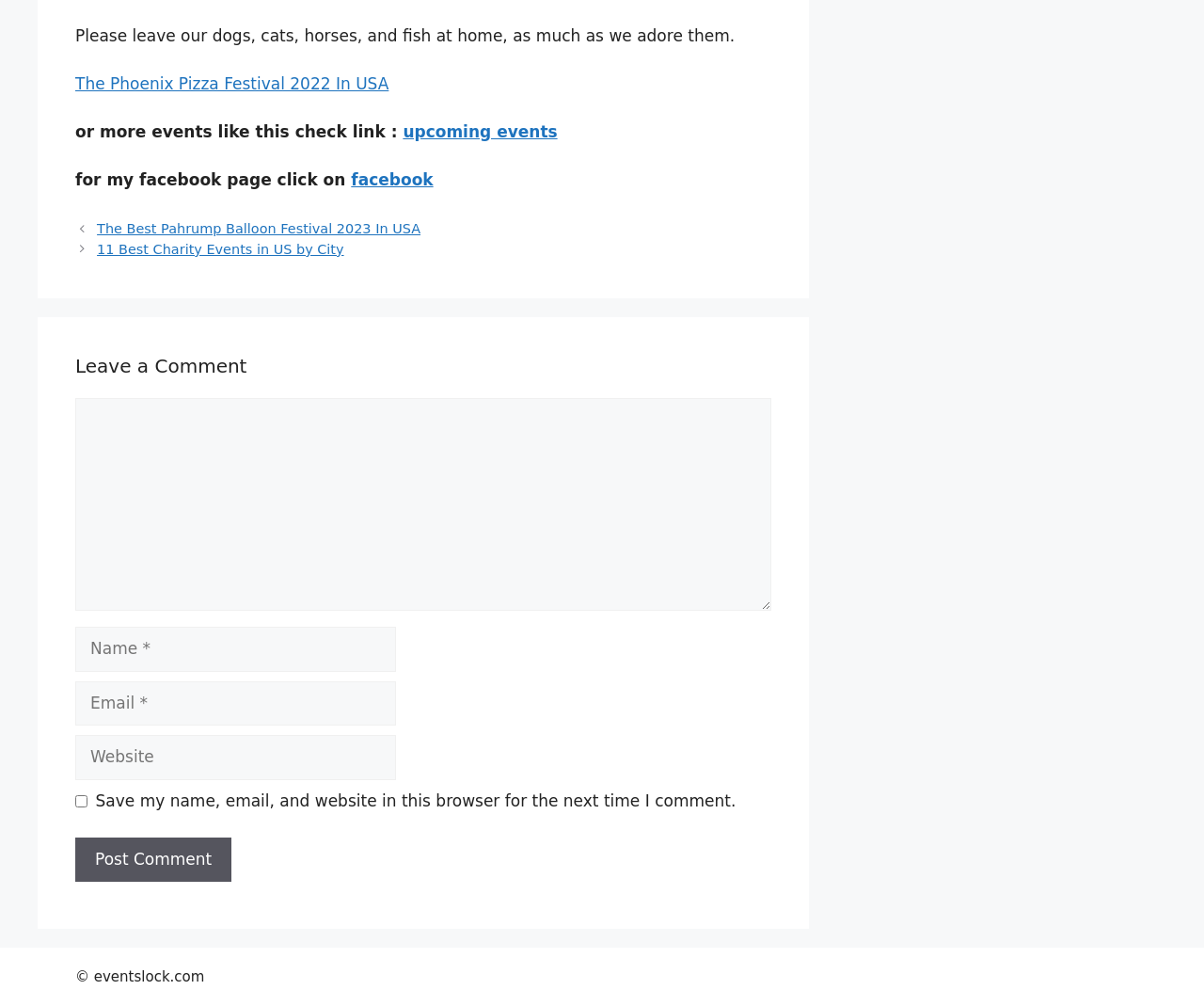Identify the bounding box of the UI element described as follows: "upcoming events". Provide the coordinates as four float numbers in the range of 0 to 1 [left, top, right, bottom].

[0.335, 0.123, 0.463, 0.142]